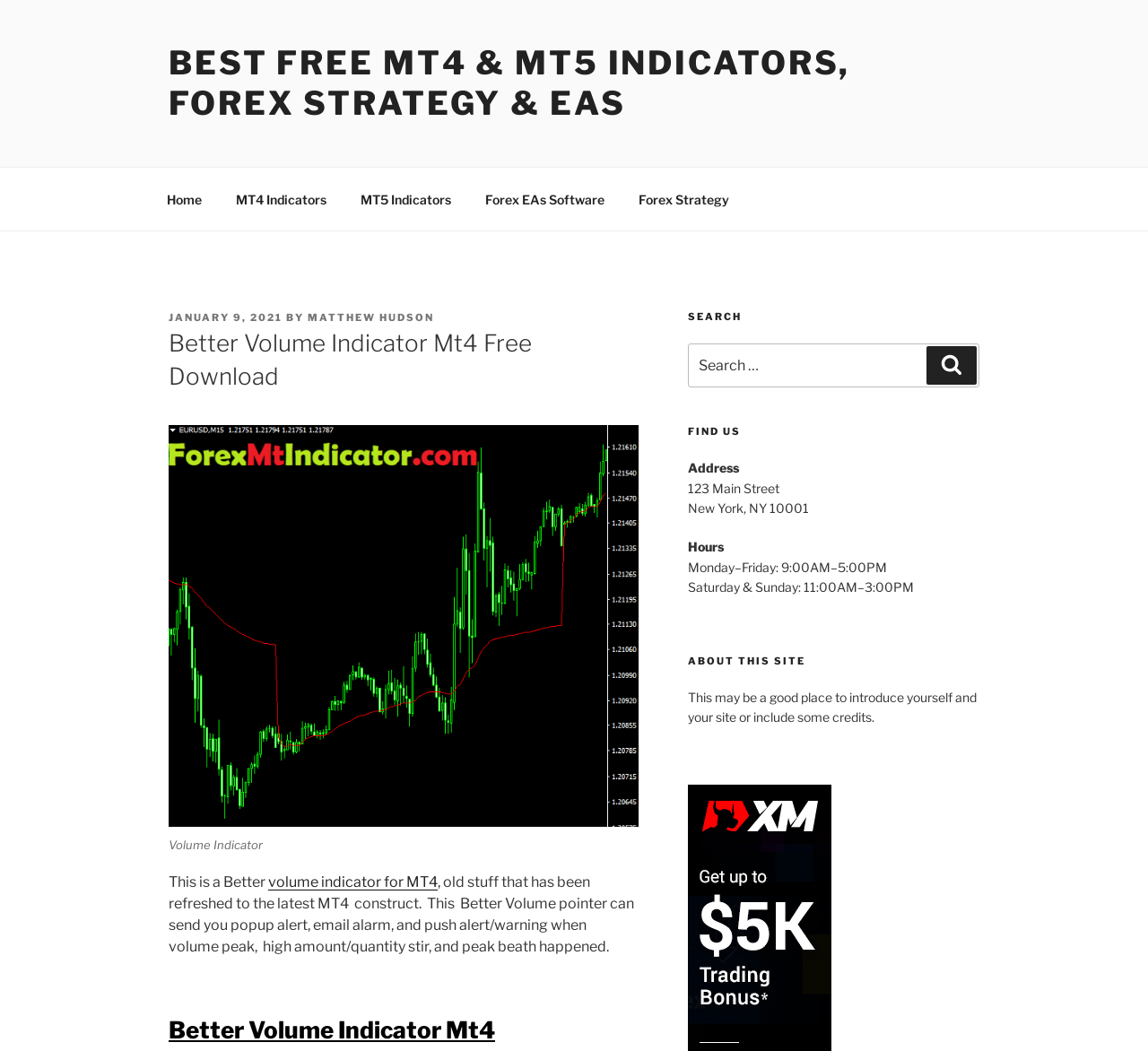From the element description: "Matthew Hudson", extract the bounding box coordinates of the UI element. The coordinates should be expressed as four float numbers between 0 and 1, in the order [left, top, right, bottom].

[0.268, 0.296, 0.378, 0.308]